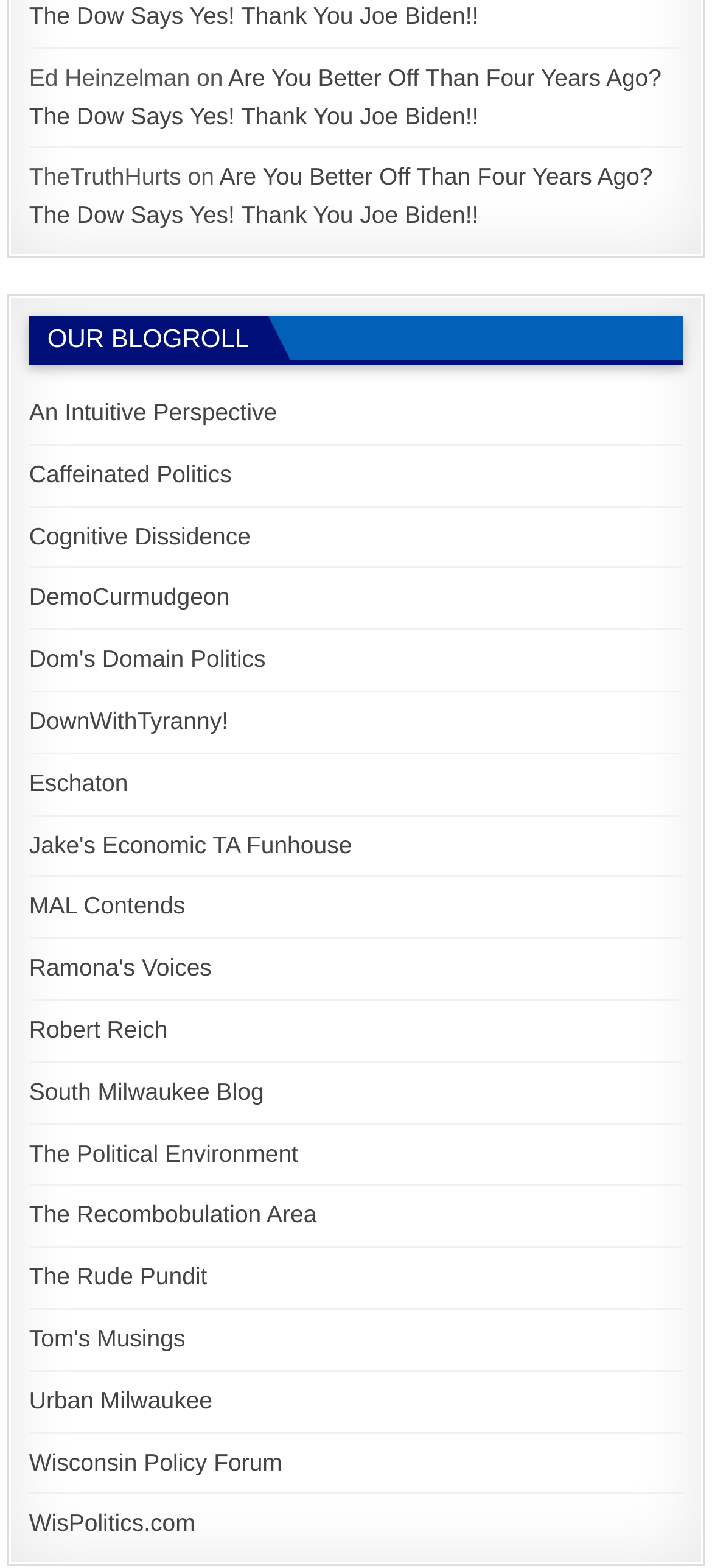Point out the bounding box coordinates of the section to click in order to follow this instruction: "Read the blog post".

None